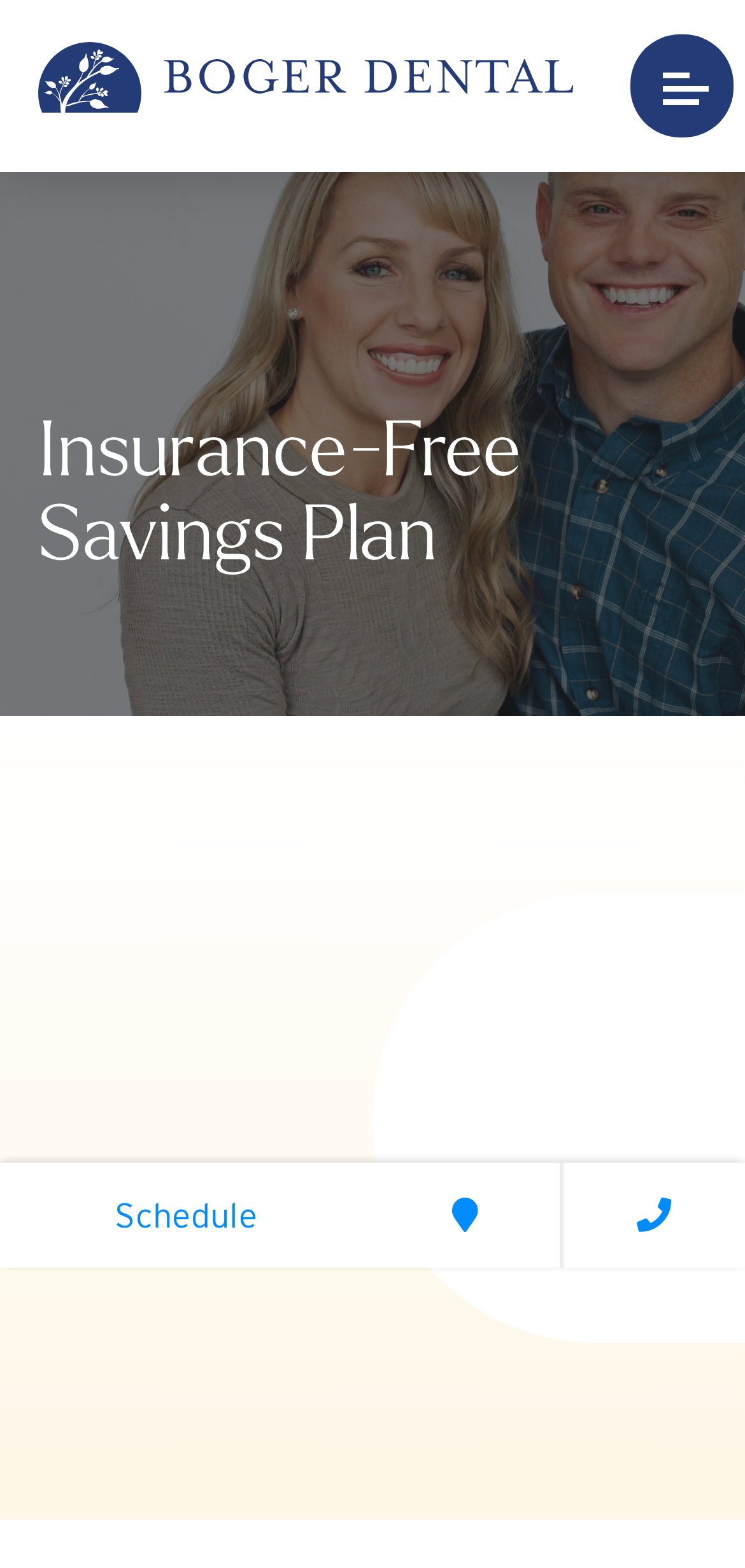How many sections are there in the webpage?
Can you give a detailed and elaborate answer to the question?

By analyzing the bounding box coordinates, I can see that there are two main sections in the webpage, one with the heading 'Insurance-Free Savings Plan' and another with the links 'Schedule' and others.